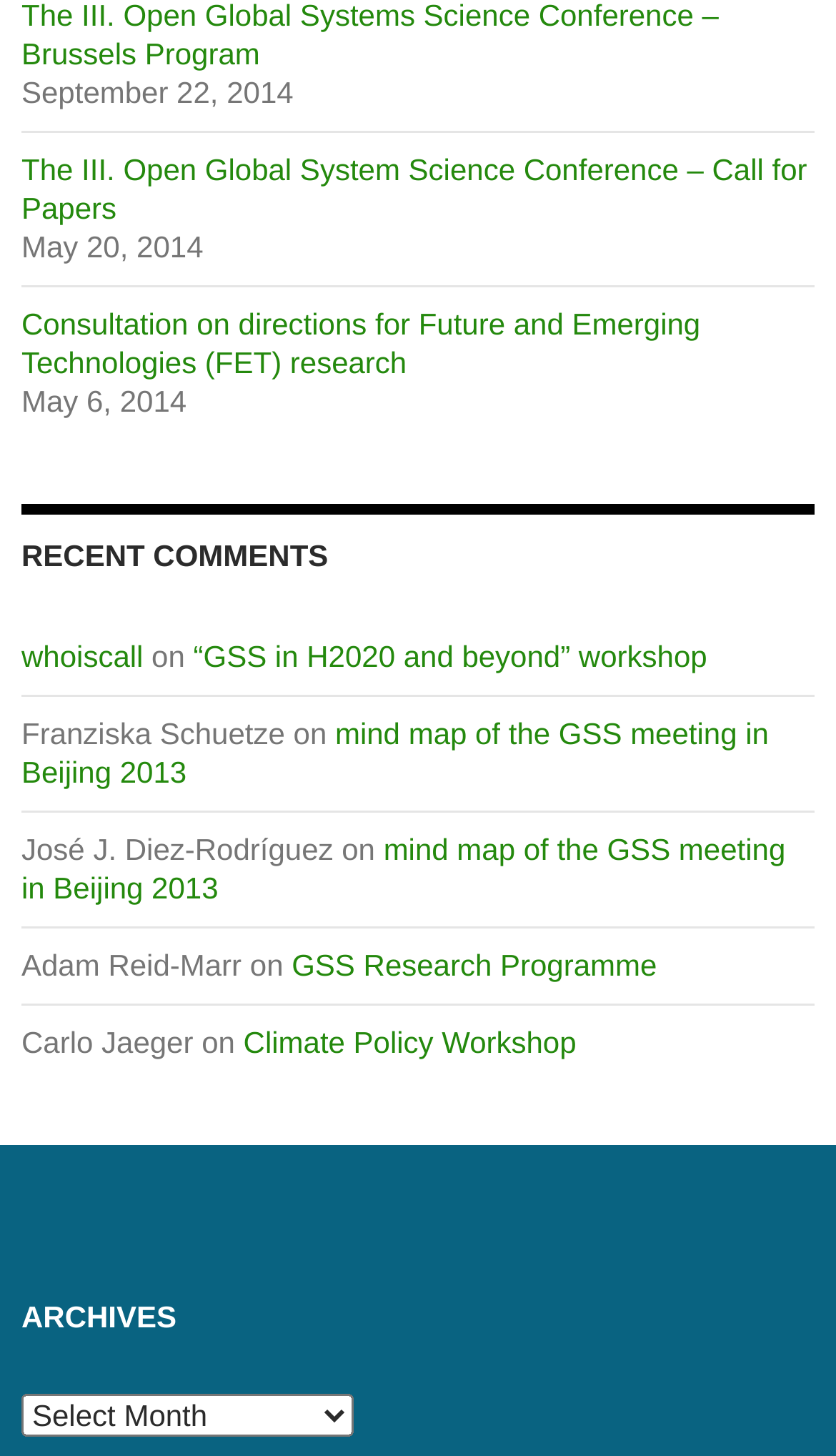Provide a single word or phrase answer to the question: 
What is the title of the conference mentioned at the top of the page?

The III. Open Global System Science Conference